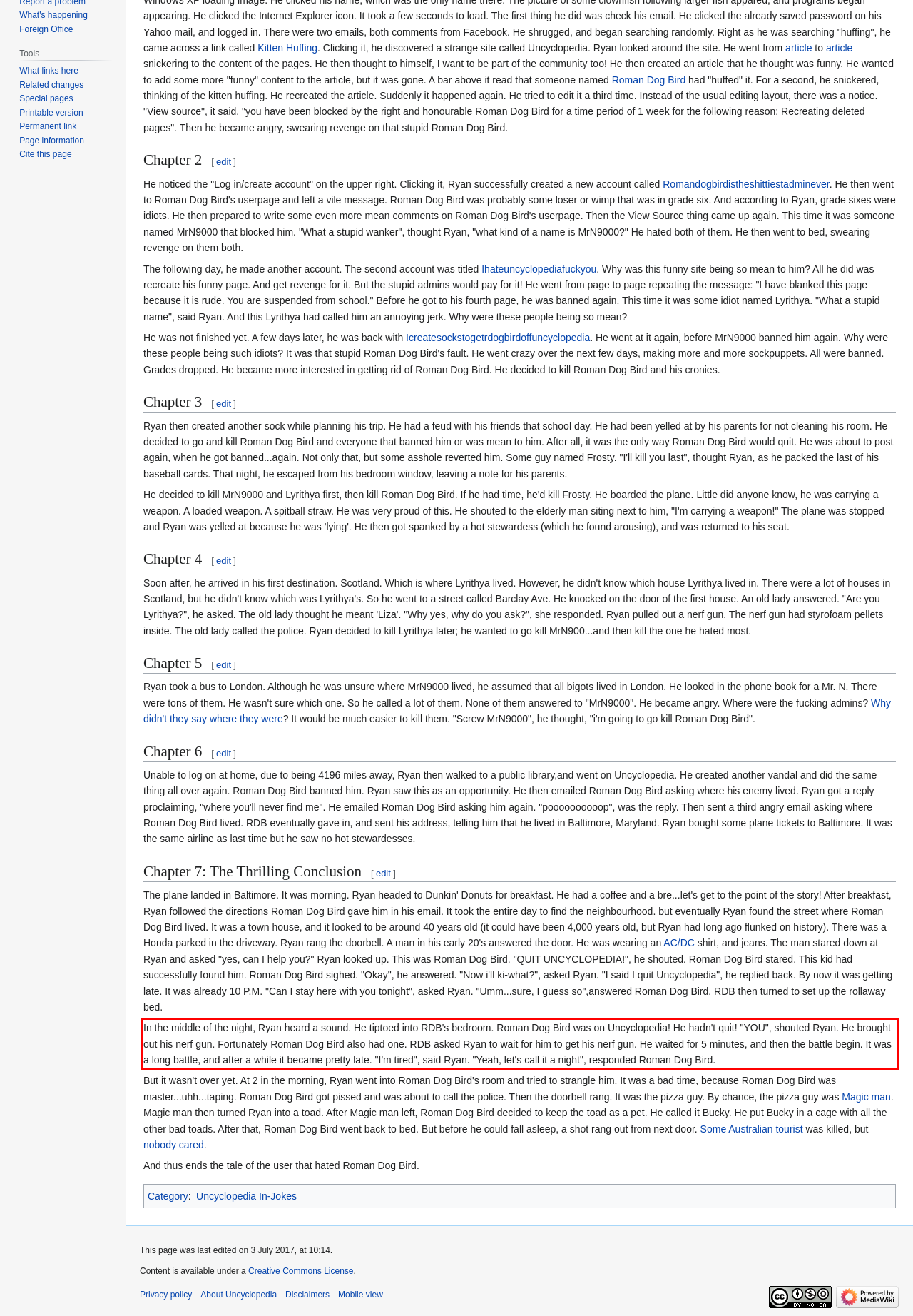Within the screenshot of a webpage, identify the red bounding box and perform OCR to capture the text content it contains.

In the middle of the night, Ryan heard a sound. He tiptoed into RDB's bedroom. Roman Dog Bird was on Uncyclopedia! He hadn't quit! "YOU", shouted Ryan. He brought out his nerf gun. Fortunately Roman Dog Bird also had one. RDB asked Ryan to wait for him to get his nerf gun. He waited for 5 minutes, and then the battle begin. It was a long battle, and after a while it became pretty late. "I'm tired", said Ryan. "Yeah, let's call it a night", responded Roman Dog Bird.